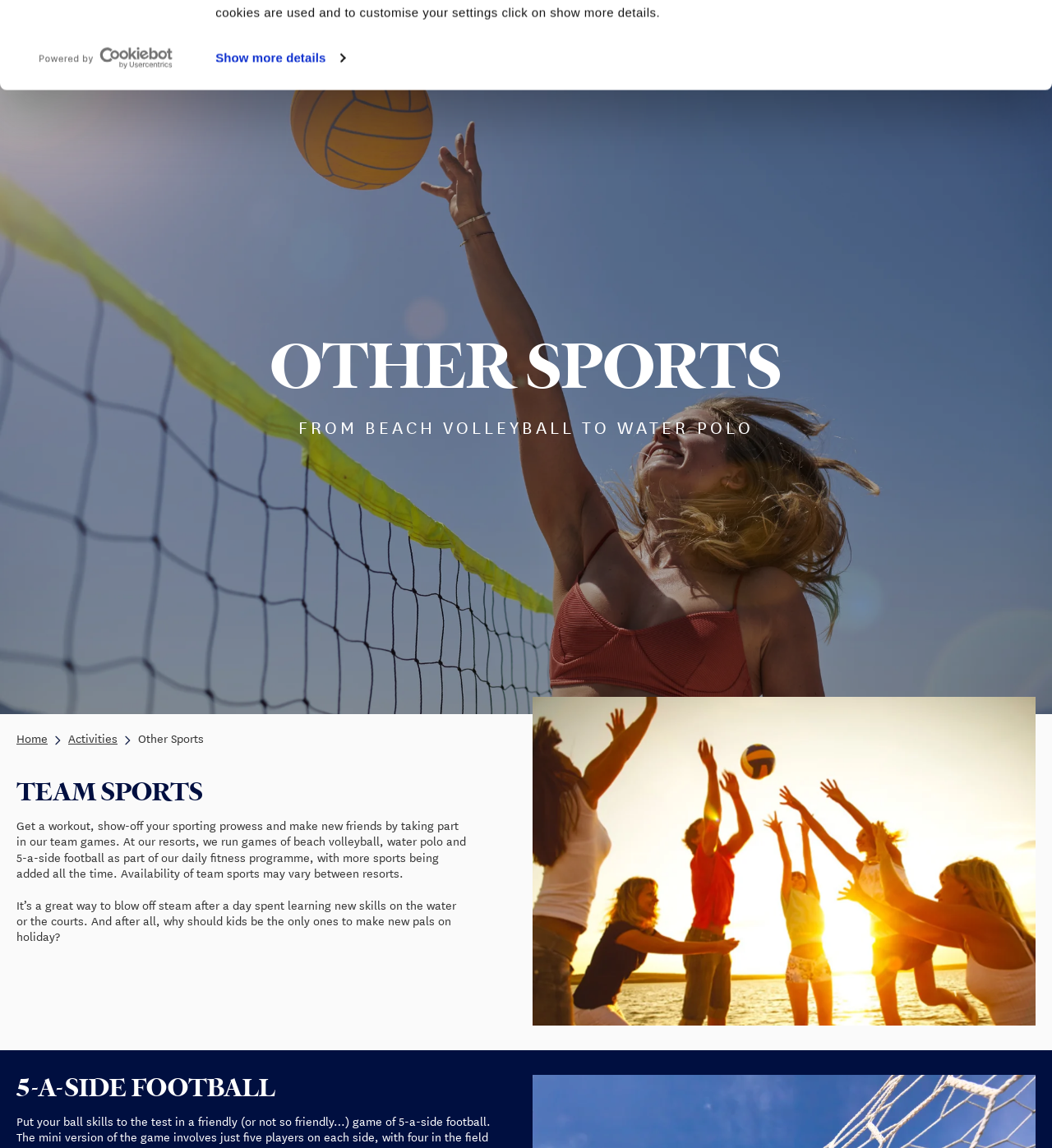Refer to the image and offer a detailed explanation in response to the question: What is the focus of the webpage?

Based on the content of the webpage, it appears that the focus is on holidays that offer sports activities, specifically team sports such as beach volleyball, water polo, and 5-a-side football.